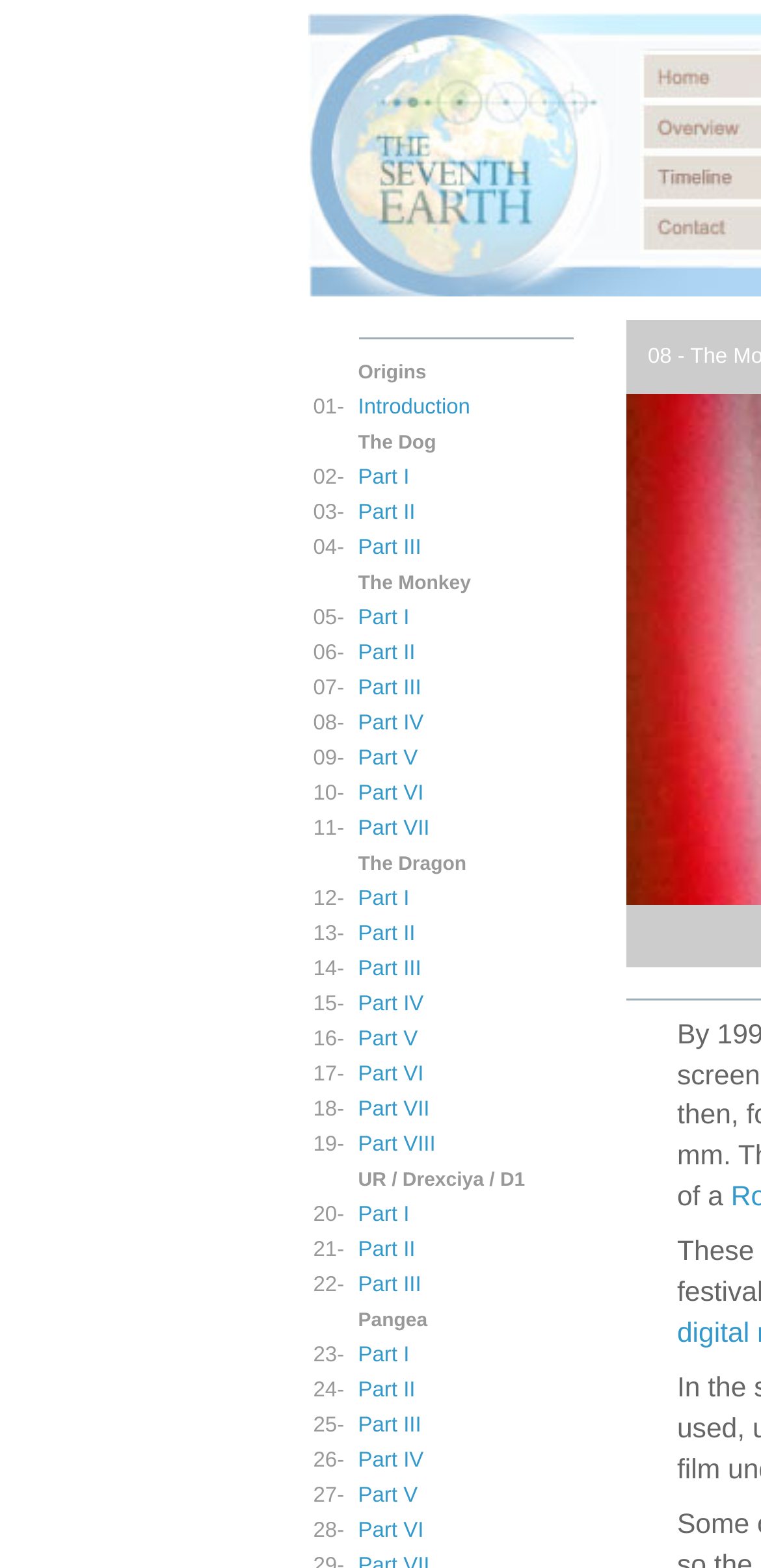Please locate the clickable area by providing the bounding box coordinates to follow this instruction: "click Part III".

[0.471, 0.342, 0.554, 0.357]